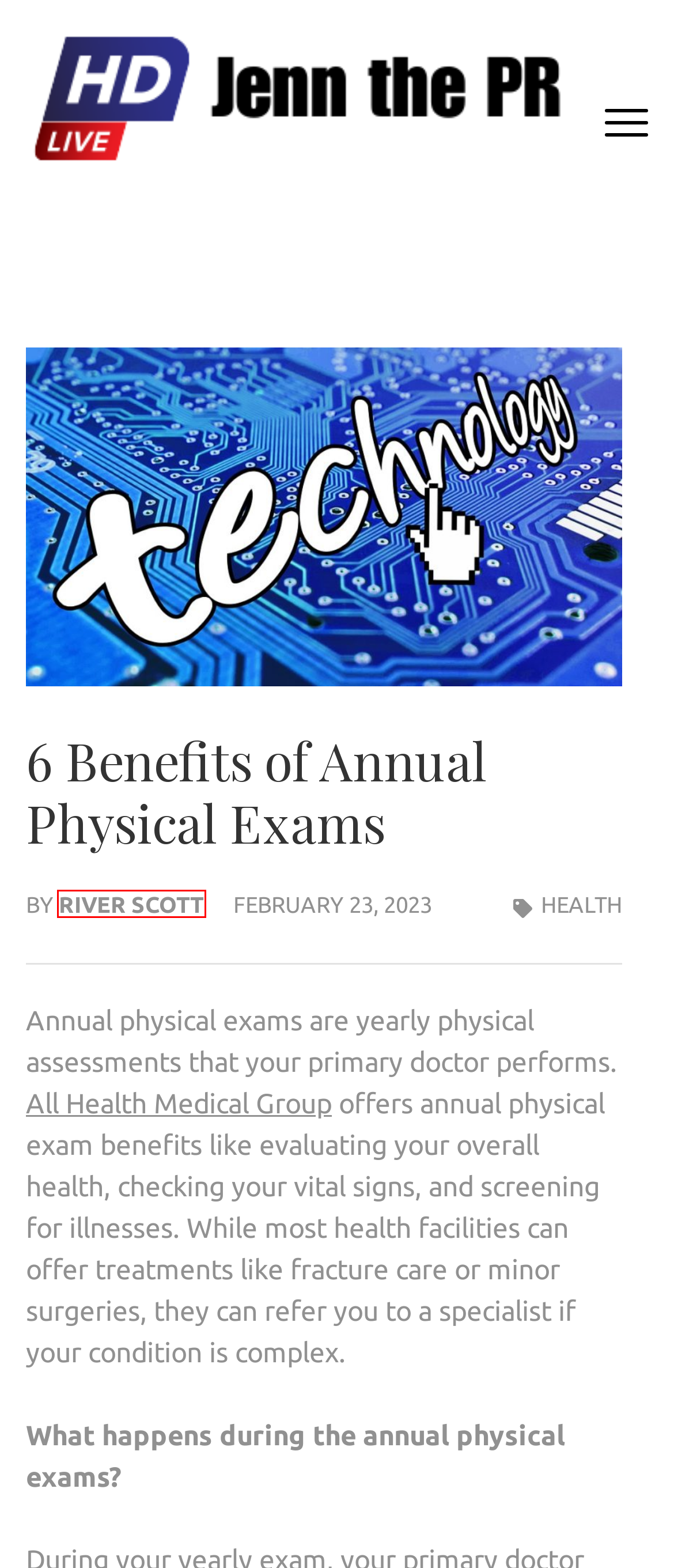You have a screenshot of a webpage with a red bounding box around an element. Choose the best matching webpage description that would appear after clicking the highlighted element. Here are the candidates:
A. River Scott - Jenn the PR
B. Blog Tool, Publishing Platform, and CMS – WordPress.org
C. Everything You Need to Know About Muscle Sculpting - Jenn the PR
D. White Label SEO Services for Agencies | 100% USA-Based
E. SPORTS - Jenn the PR
F. Europe's Pocket Rocket: Porsche - Jenn the PR
G. Health - Jenn the PR
H. home - Jenn the PR

A